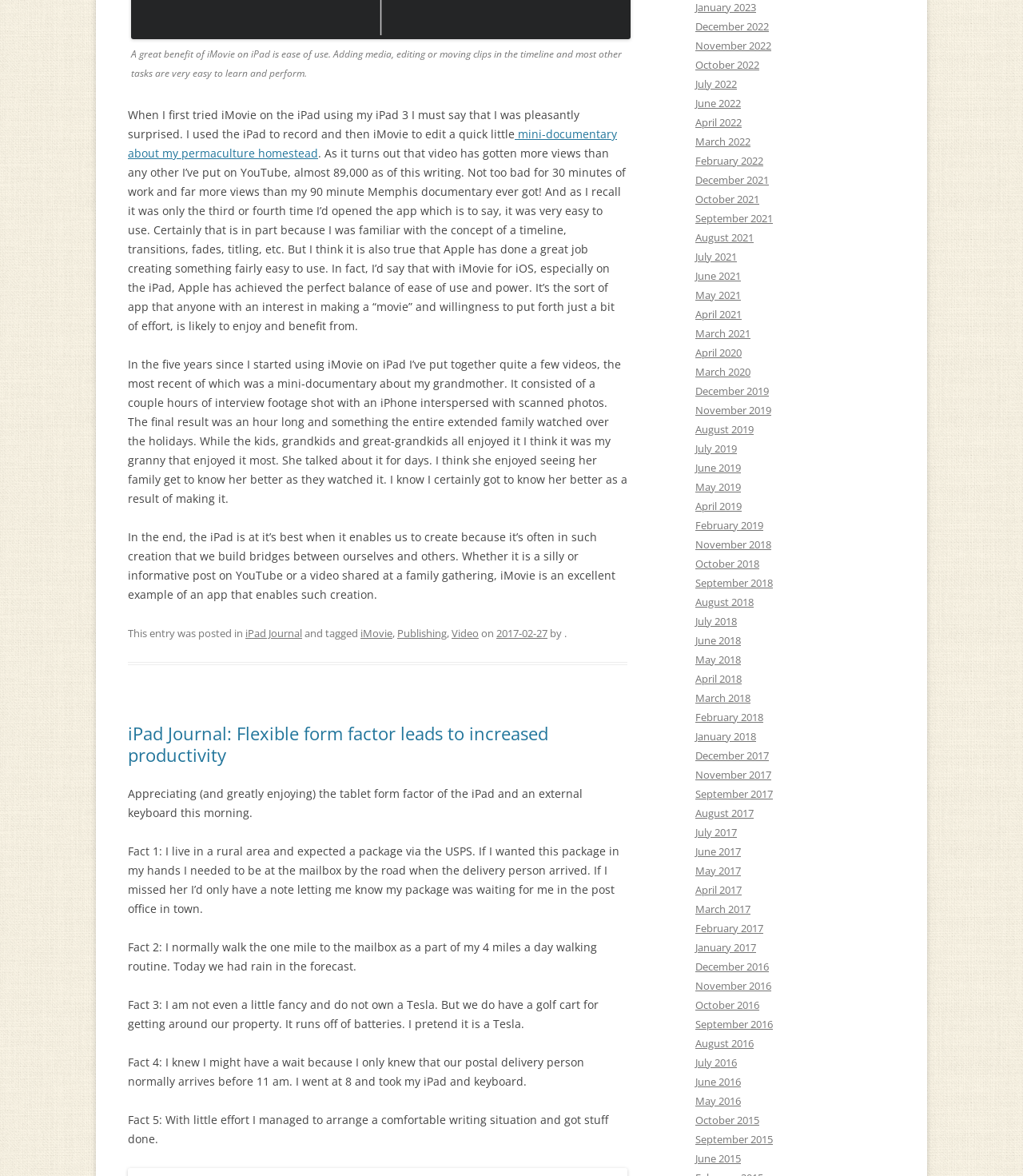Respond to the following question with a brief word or phrase:
How many hours of interview footage did the author use in their video?

A couple of hours